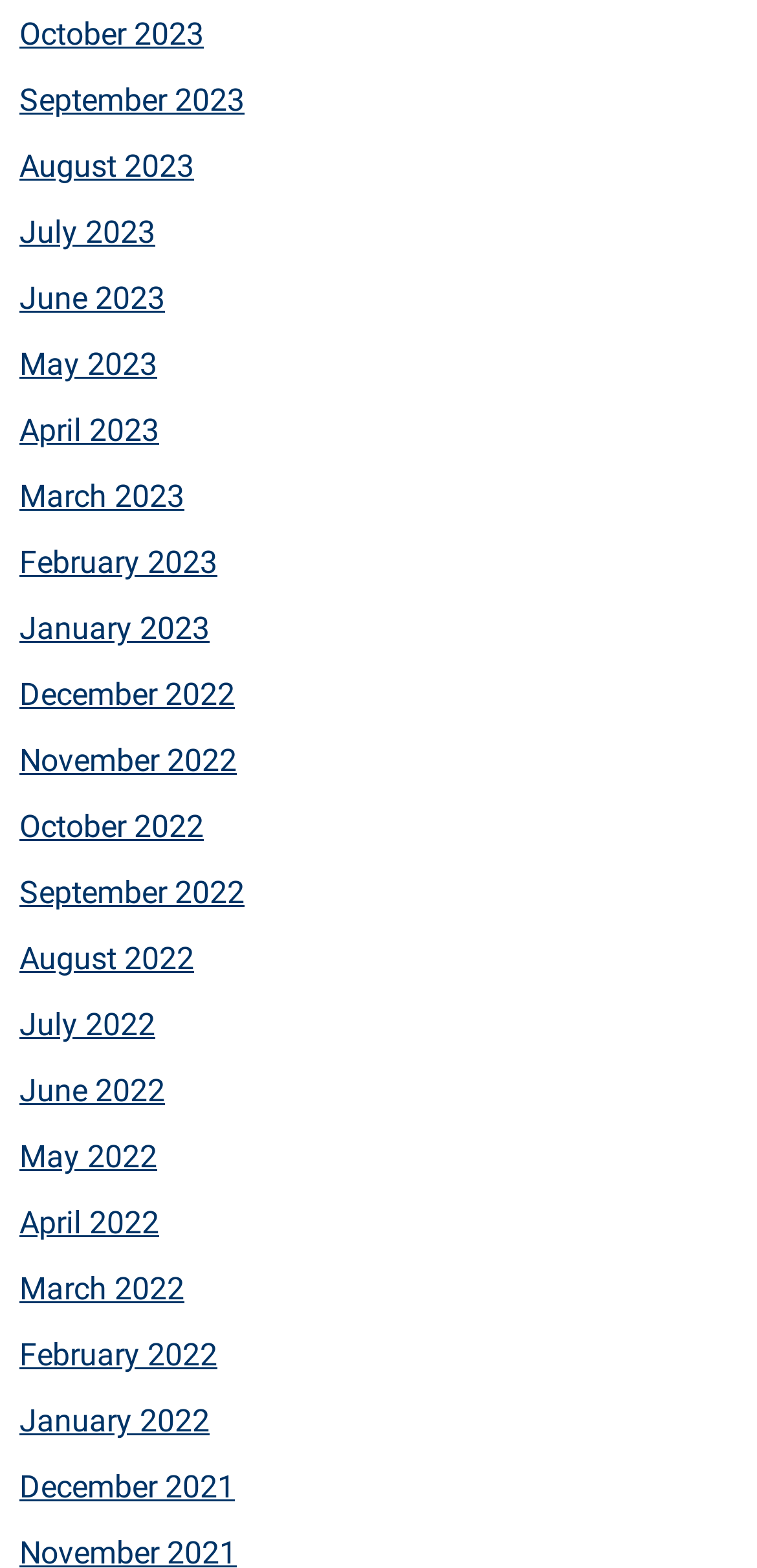Please identify the bounding box coordinates of the element's region that I should click in order to complete the following instruction: "view September 2022". The bounding box coordinates consist of four float numbers between 0 and 1, i.e., [left, top, right, bottom].

[0.026, 0.558, 0.323, 0.581]